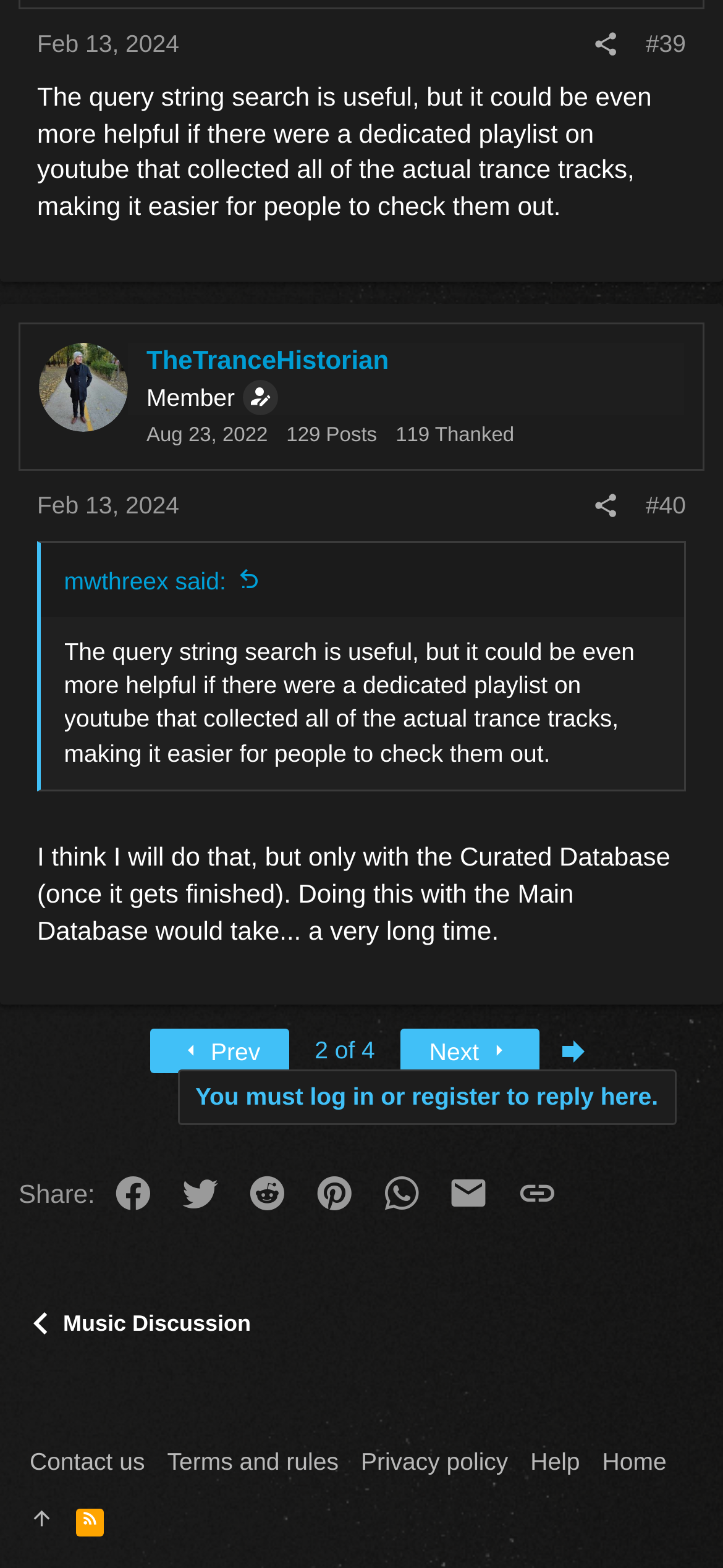What is the date of the first post in the thread?
Give a single word or phrase answer based on the content of the image.

Aug 23, 2022